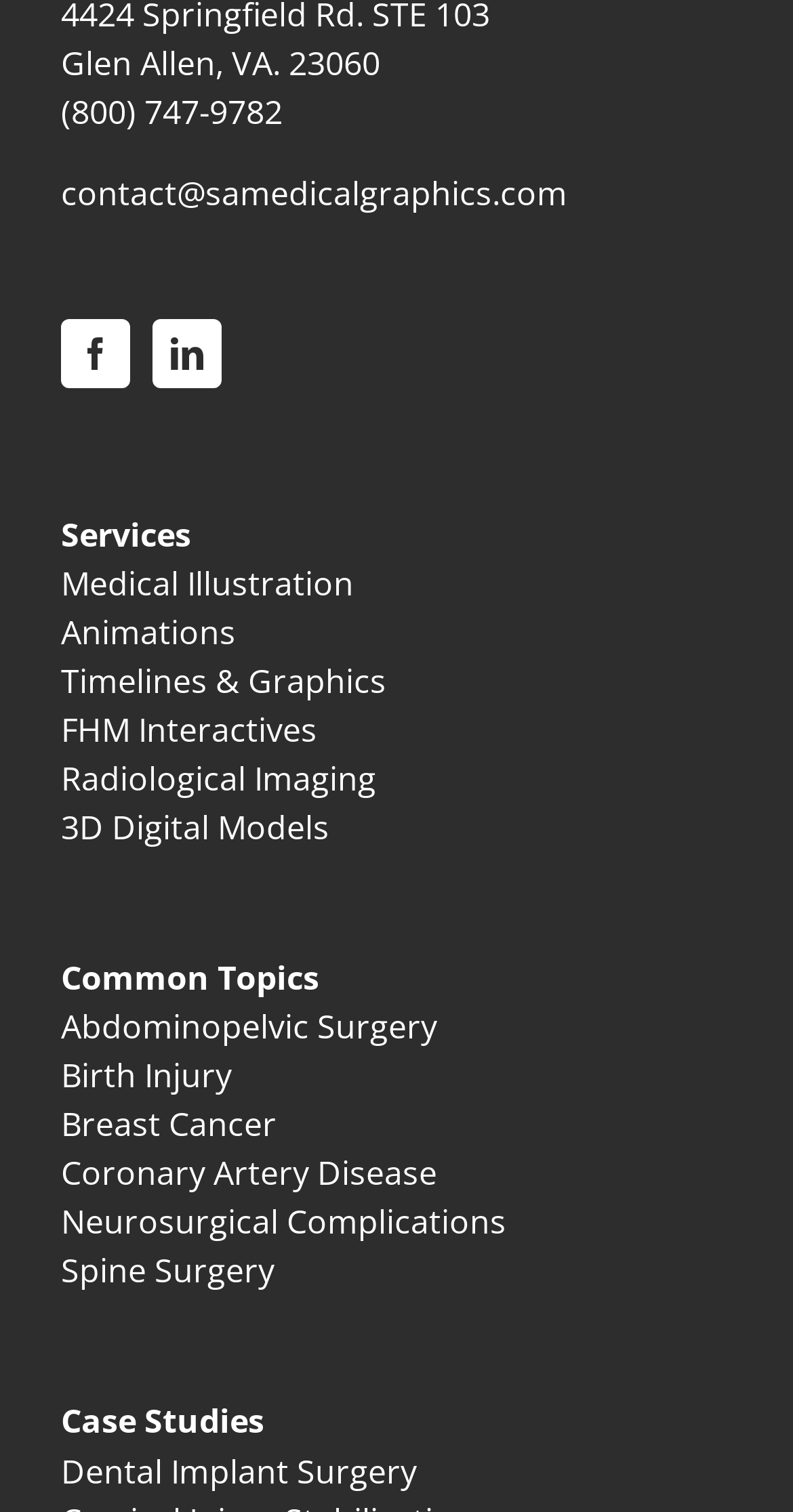Provide your answer in a single word or phrase: 
What is the phone number to contact?

(800) 747-9782